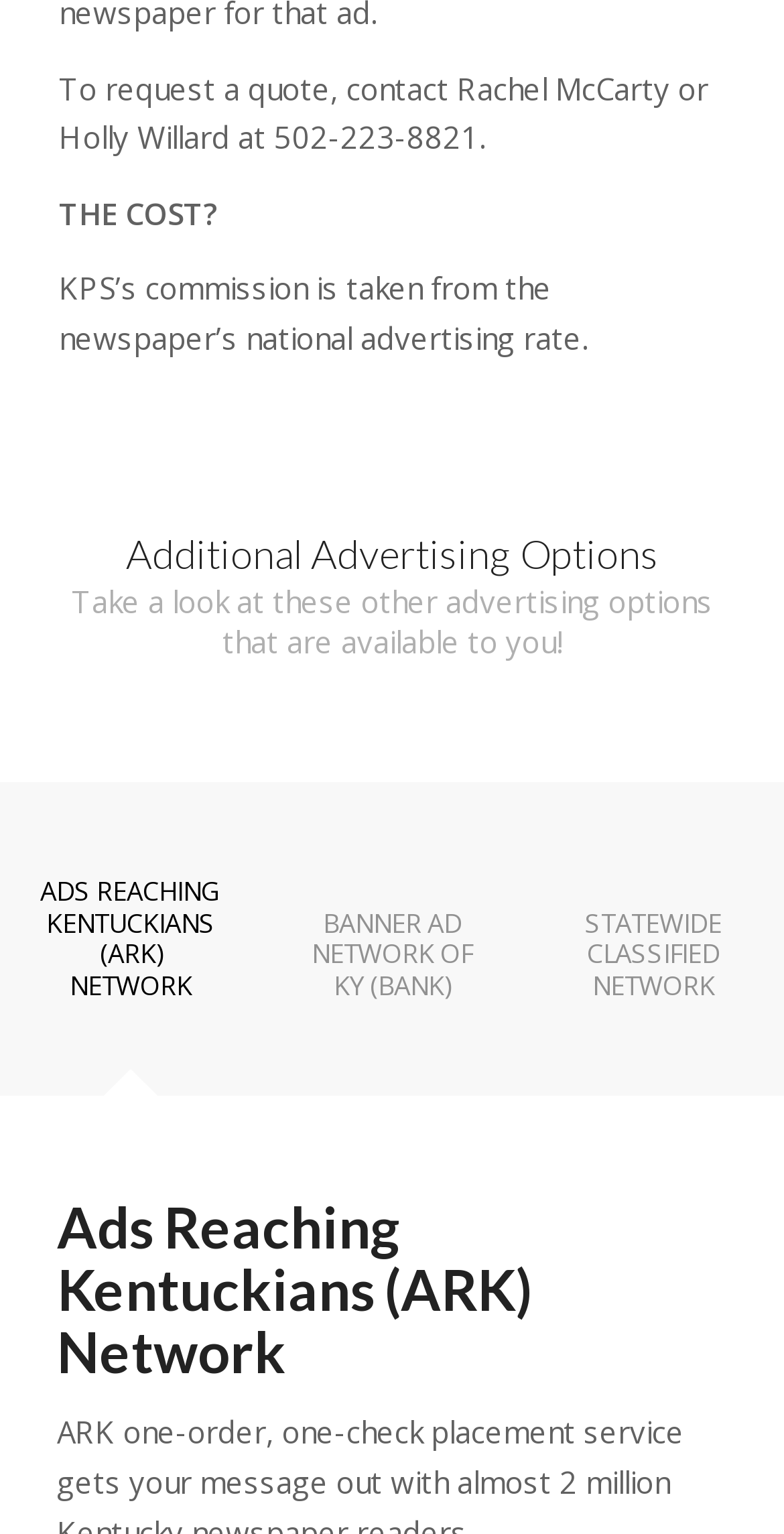Who to contact for a quote?
Please answer using one word or phrase, based on the screenshot.

Rachel McCarty or Holly Willard